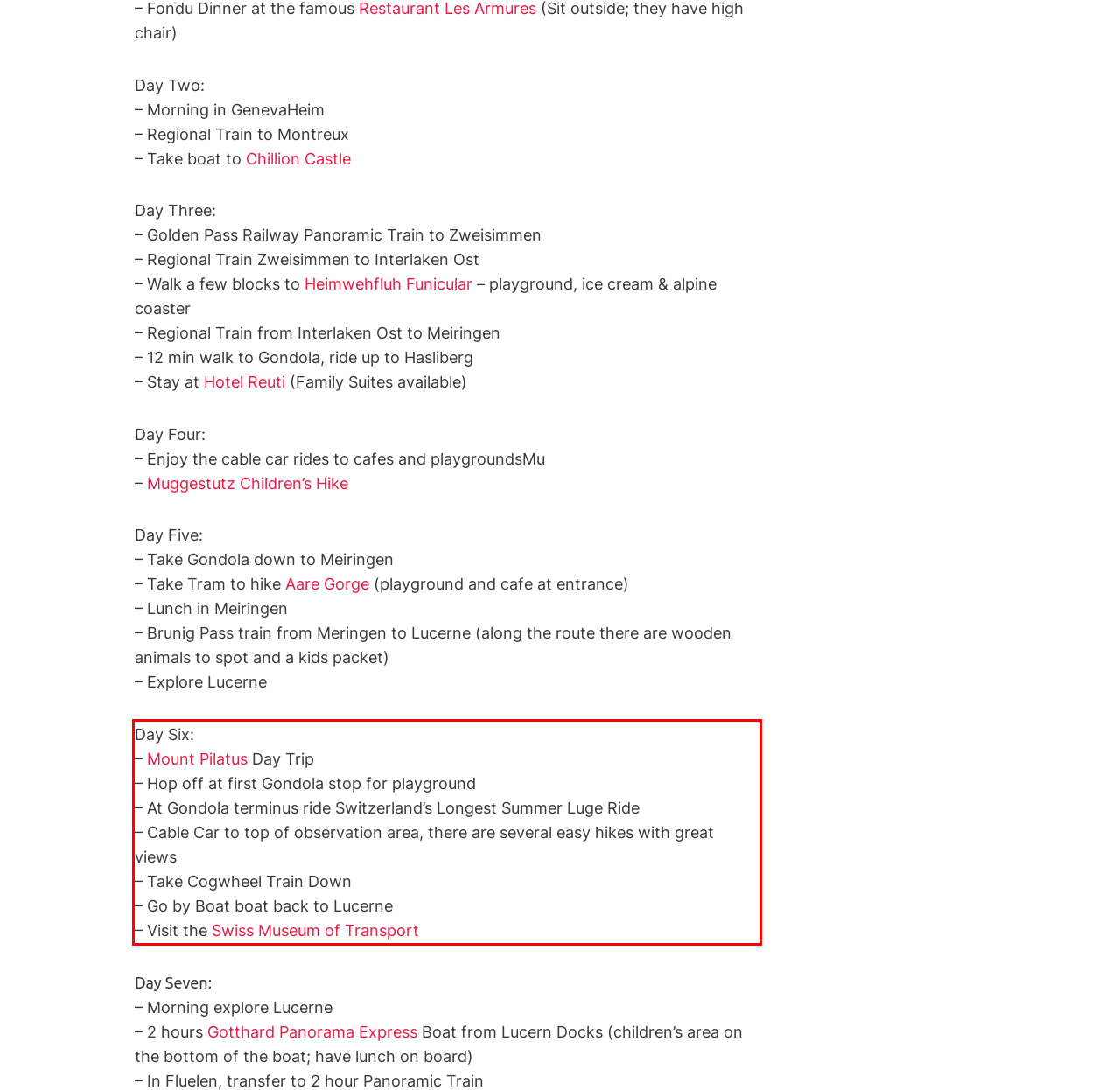With the given screenshot of a webpage, locate the red rectangle bounding box and extract the text content using OCR.

Day Six: – Mount Pilatus Day Trip – Hop off at first Gondola stop for playground – At Gondola terminus ride Switzerland’s Longest Summer Luge Ride – Cable Car to top of observation area, there are several easy hikes with great views – Take Cogwheel Train Down – Go by Boat boat back to Lucerne – Visit the Swiss Museum of Transport